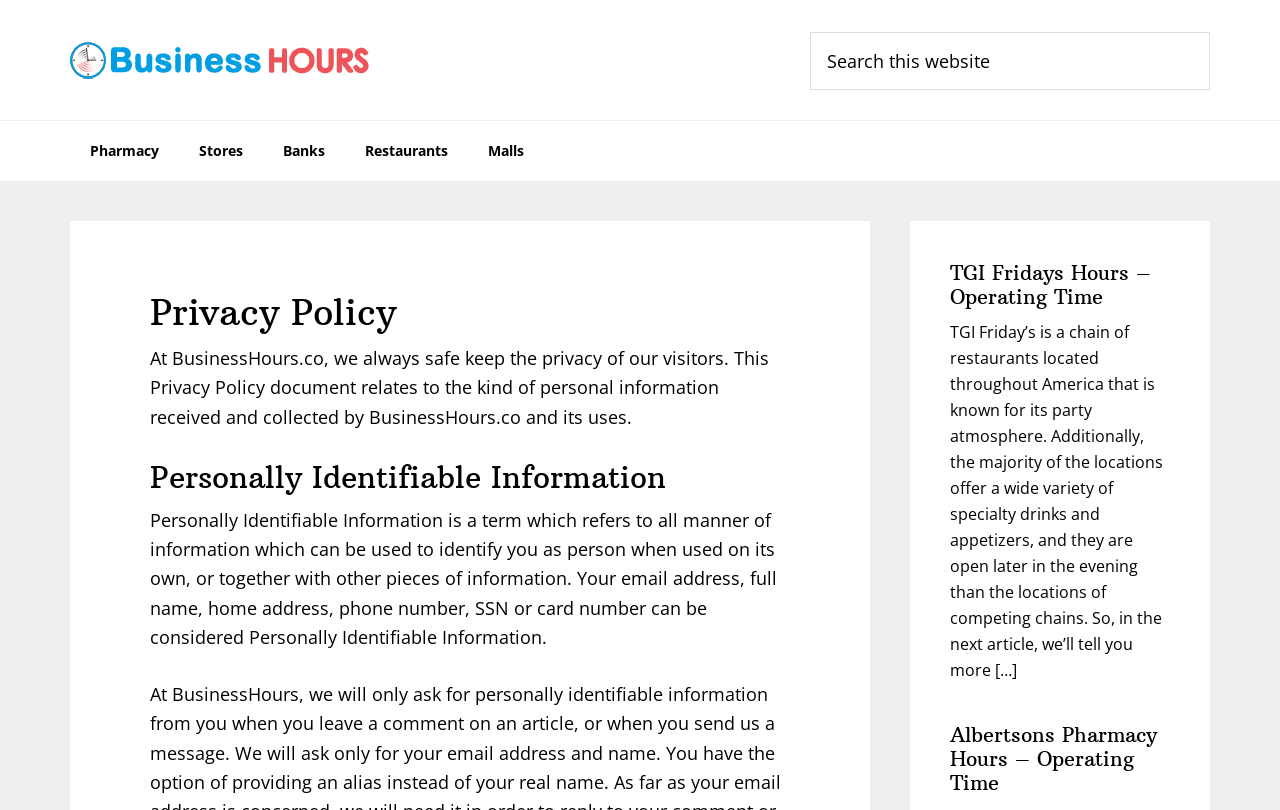Identify the bounding box coordinates for the region of the element that should be clicked to carry out the instruction: "Visit Pharmacy". The bounding box coordinates should be four float numbers between 0 and 1, i.e., [left, top, right, bottom].

[0.055, 0.149, 0.14, 0.223]